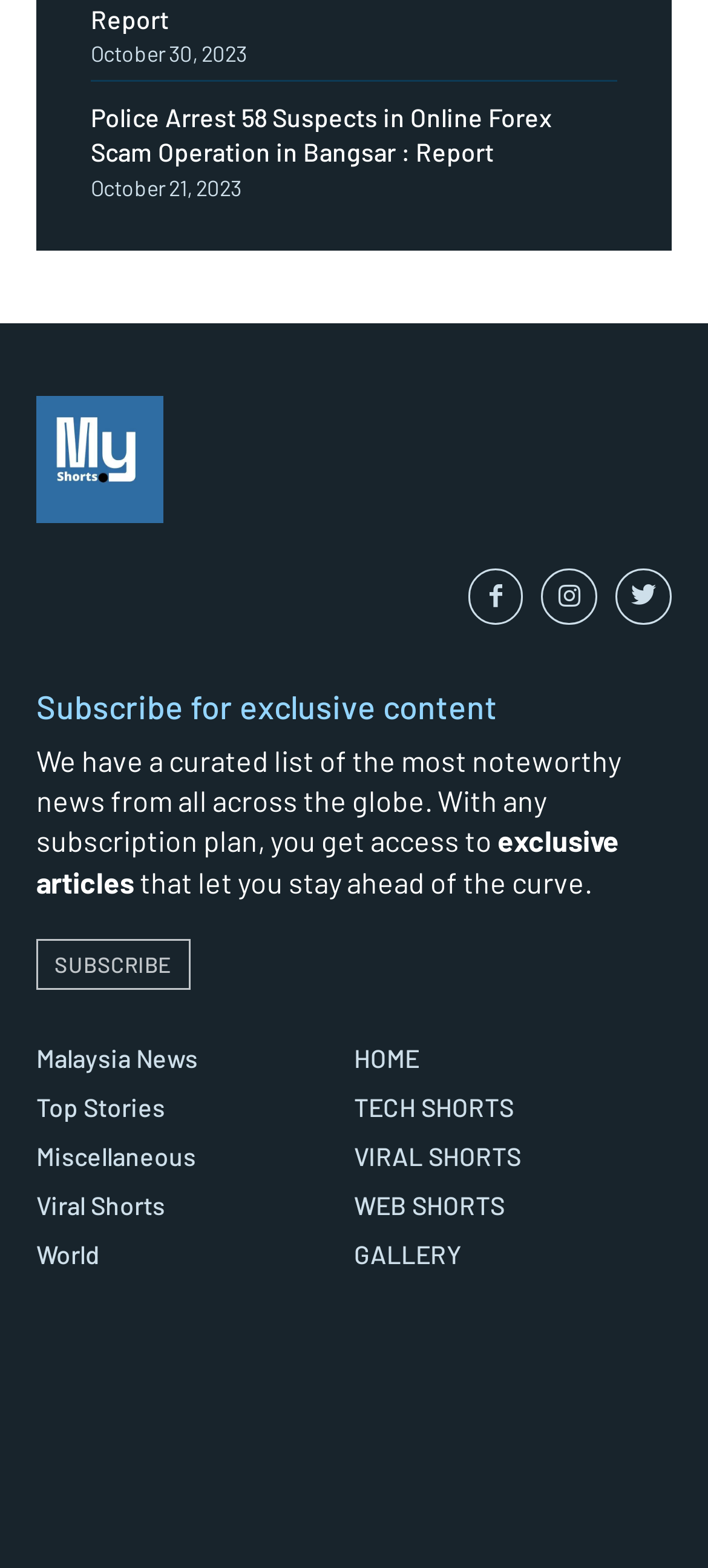Locate the UI element that matches the description VIRAL SHORTS in the webpage screenshot. Return the bounding box coordinates in the format (top-left x, top-left y, bottom-right x, bottom-right y), with values ranging from 0 to 1.

[0.5, 0.729, 0.949, 0.748]